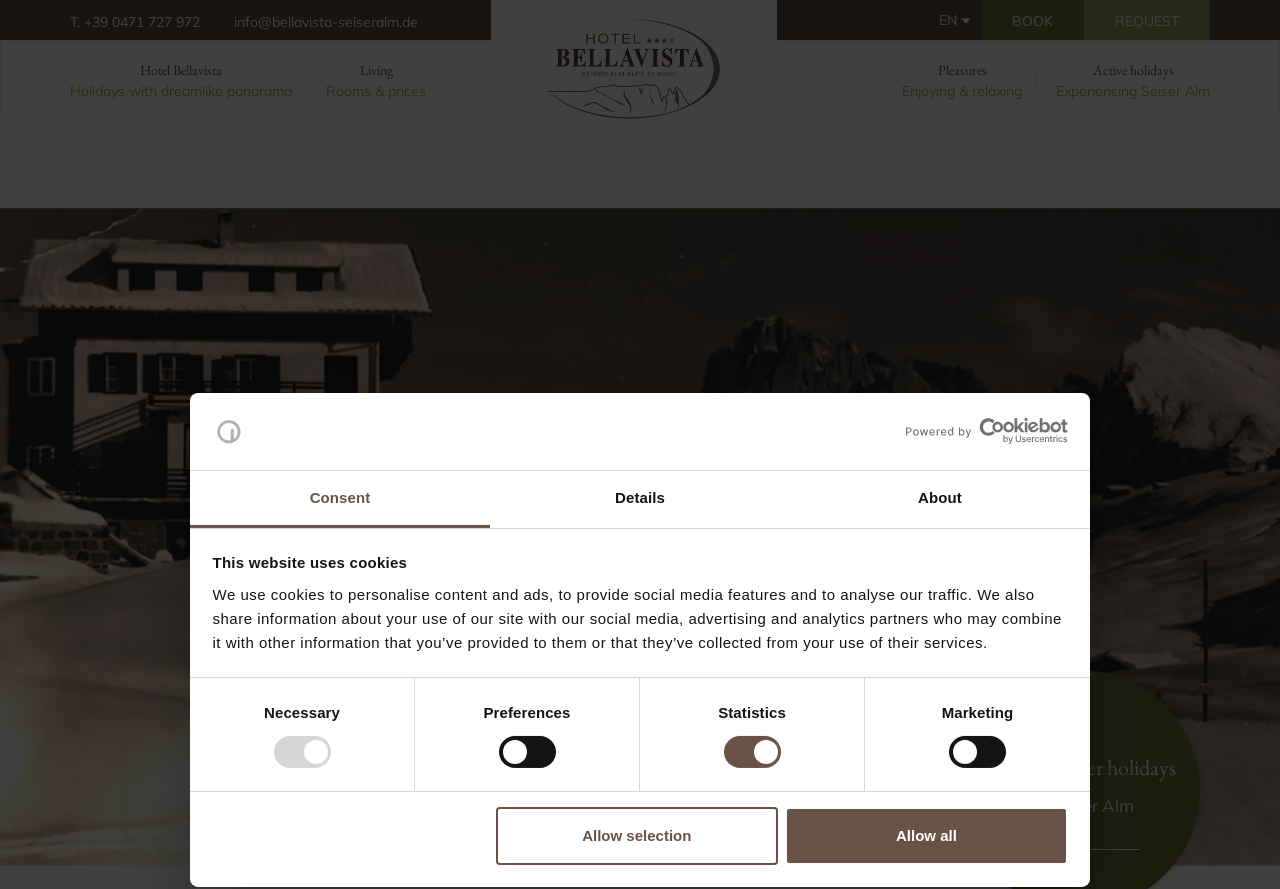Identify the coordinates of the bounding box for the element that must be clicked to accomplish the instruction: "View hotel information".

[0.055, 0.046, 0.24, 0.128]